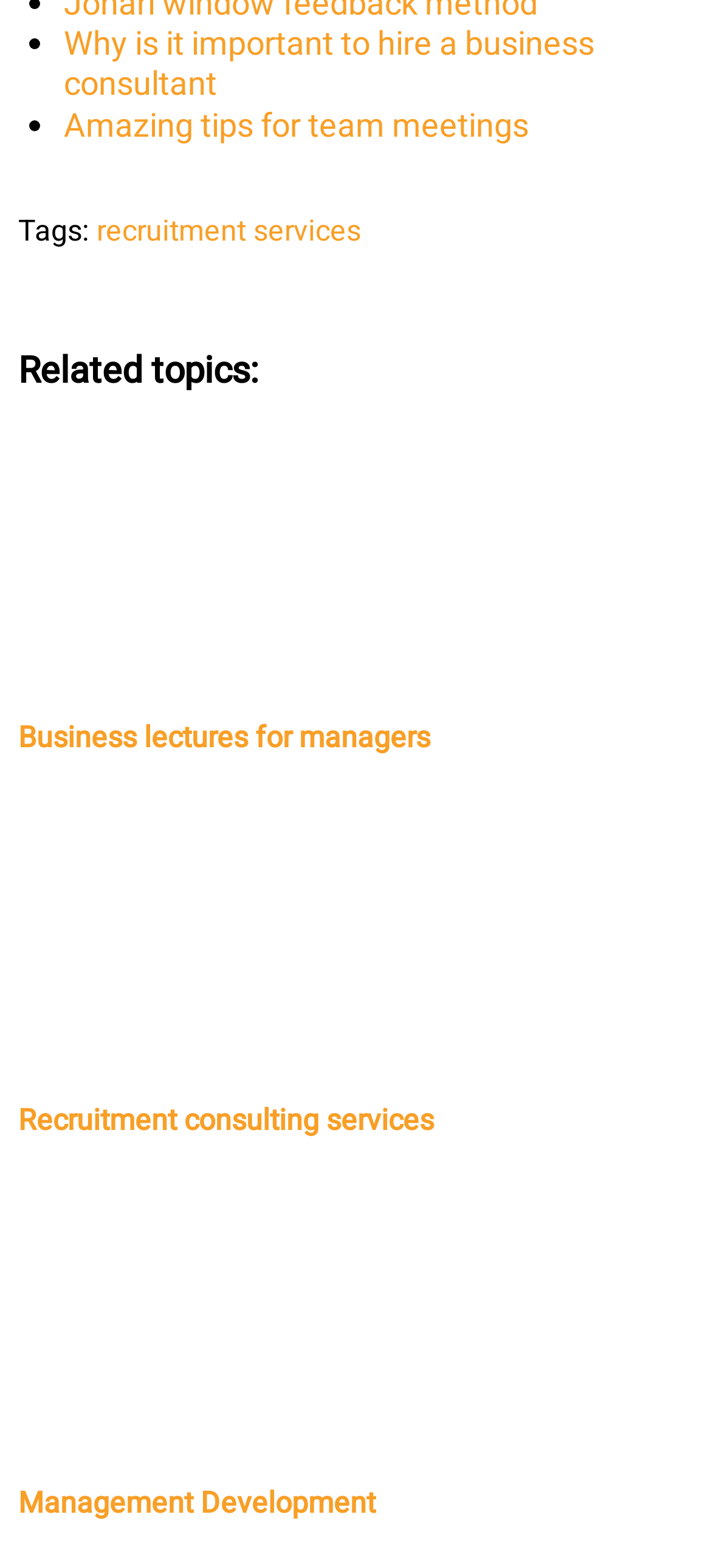How many images are there on the webpage?
Provide an in-depth and detailed answer to the question.

There are six images on the webpage: Printer, Tell a Friend, WhatsApp Share, Facebook Share, Business lectures for managers, Recruitment consulting services, and Management Development. These images are located at different positions on the webpage with their respective bounding boxes.